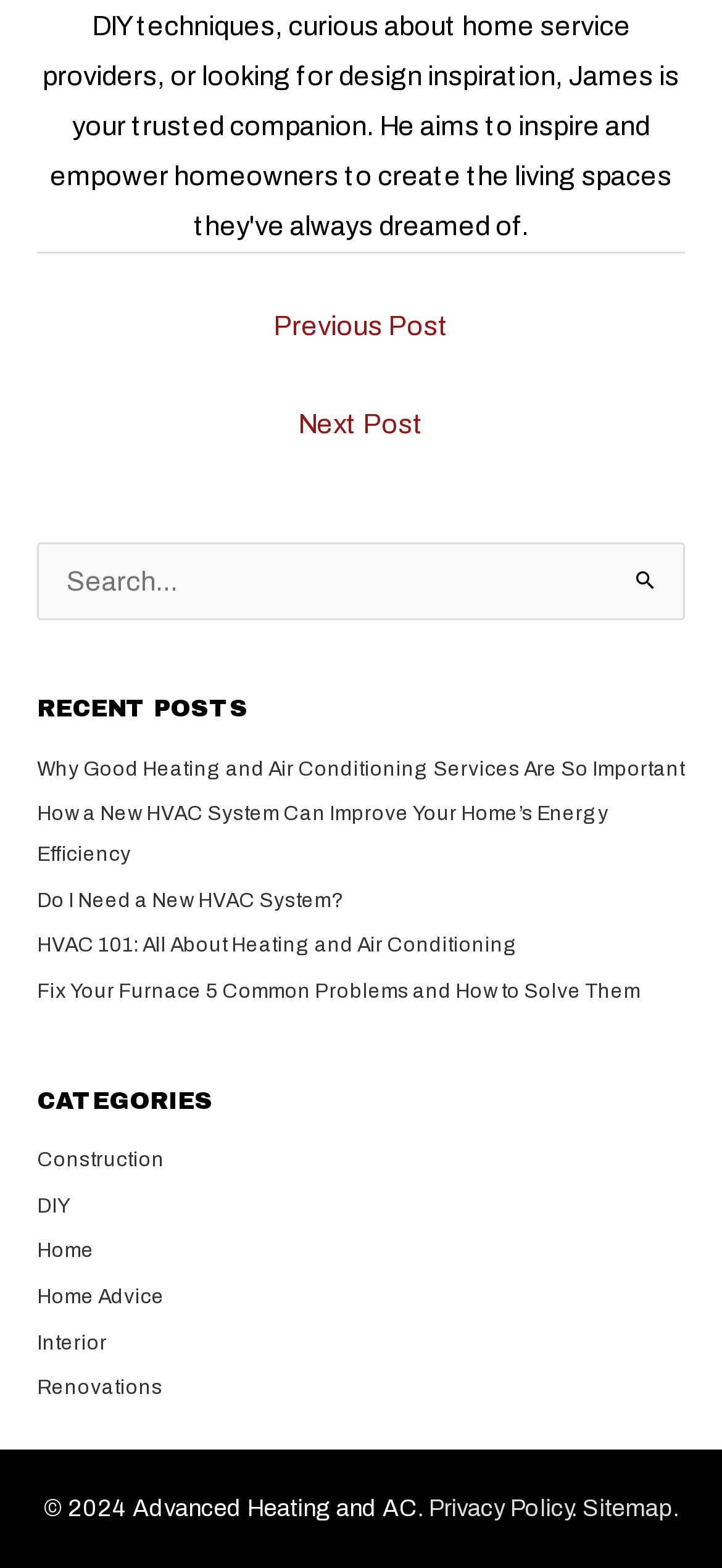Please locate the bounding box coordinates of the element that should be clicked to achieve the given instruction: "Check privacy policy".

[0.594, 0.953, 0.791, 0.97]